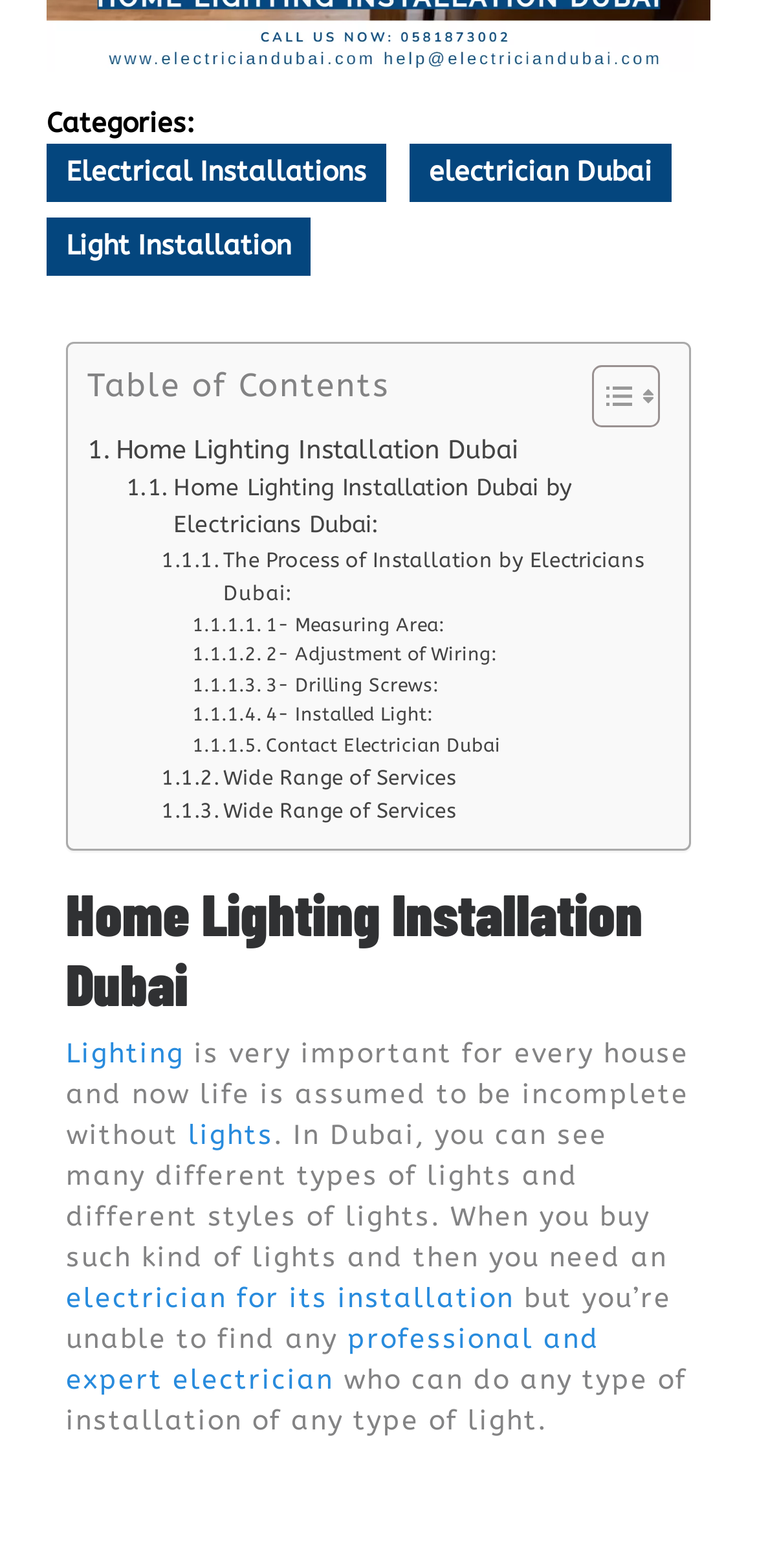Pinpoint the bounding box coordinates of the element you need to click to execute the following instruction: "Toggle Table of Content". The bounding box should be represented by four float numbers between 0 and 1, in the format [left, top, right, bottom].

[0.744, 0.231, 0.859, 0.273]